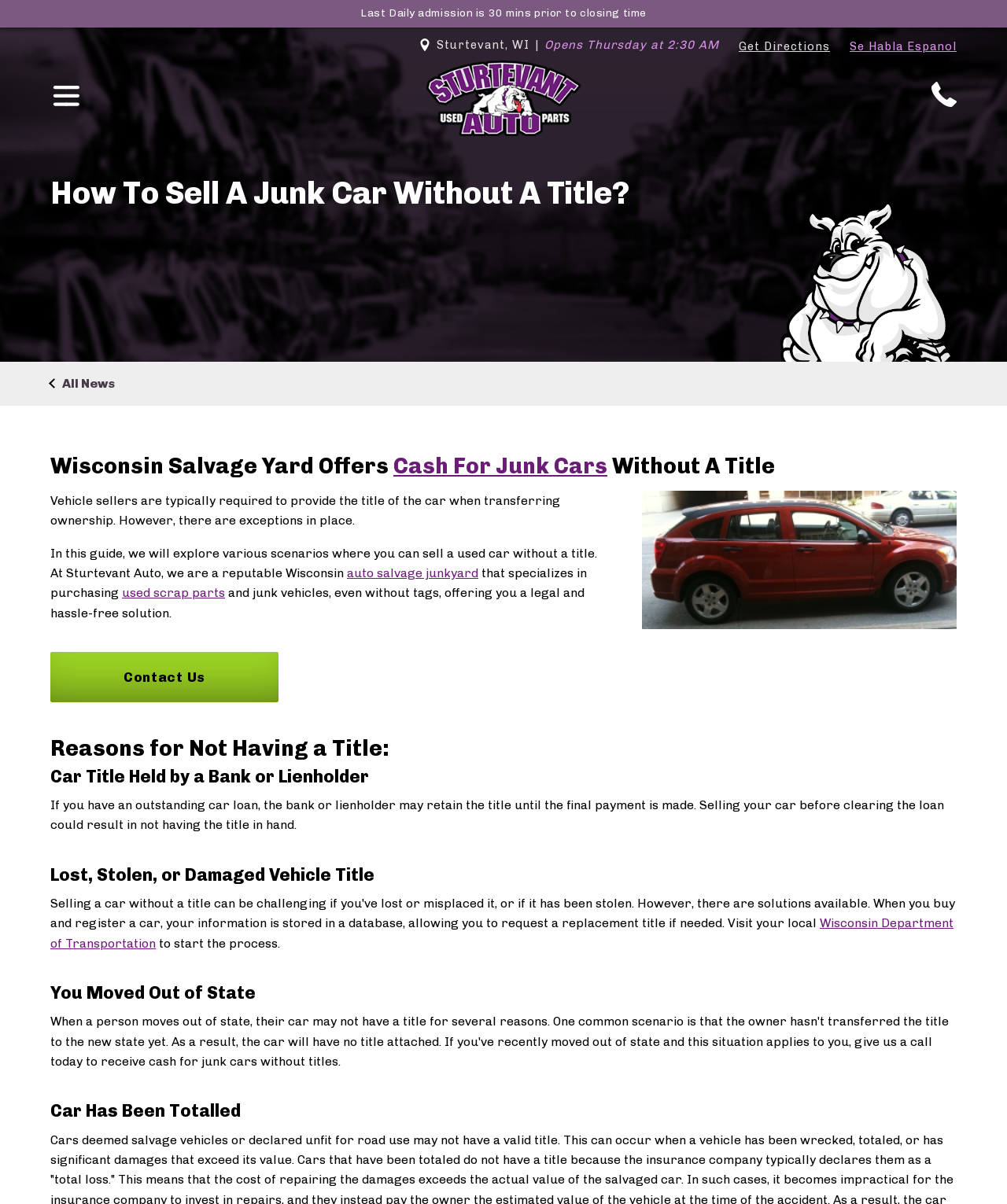Why may a bank or lienholder retain a car title? Based on the image, give a response in one word or a short phrase.

Outstanding car loan